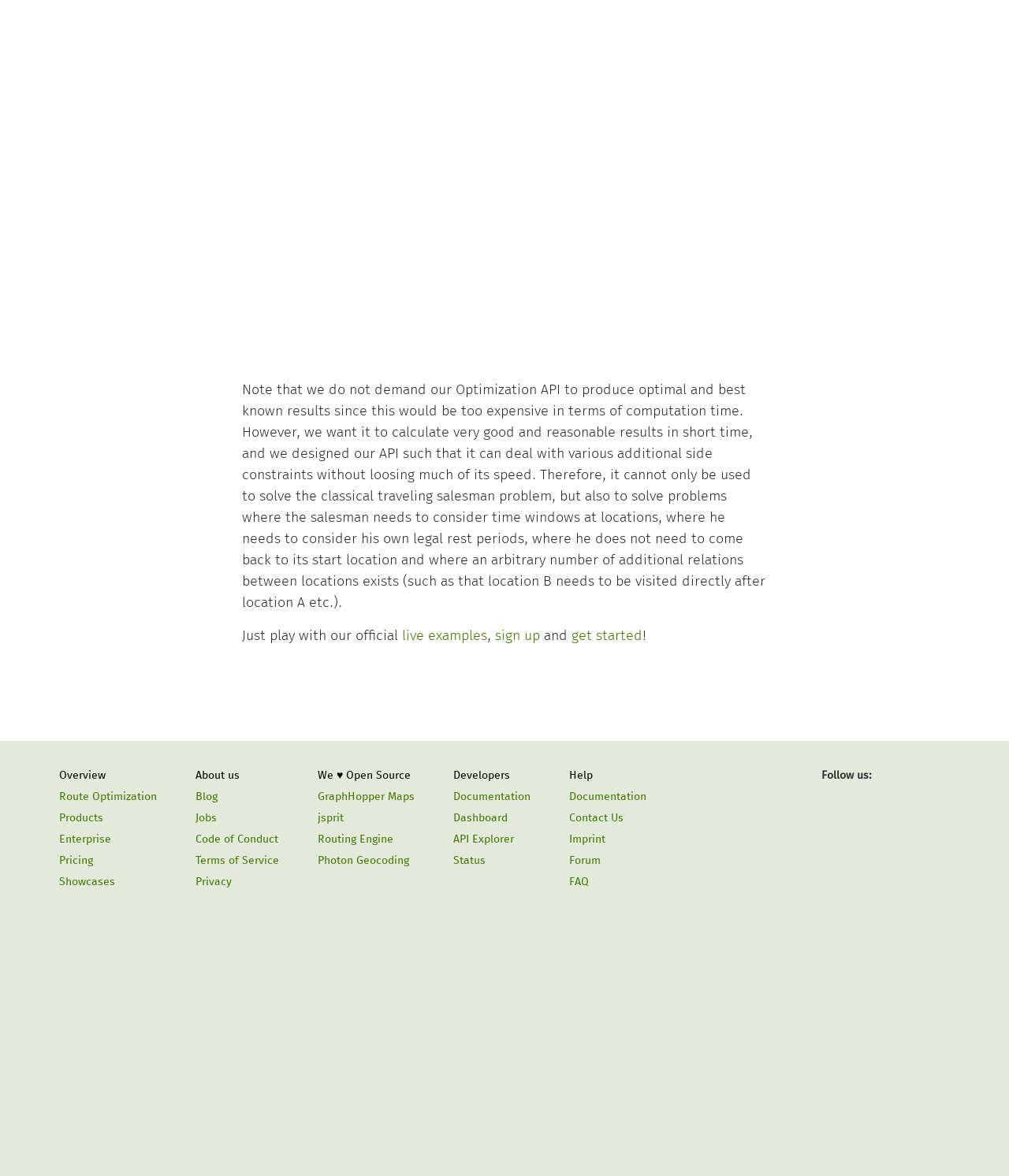Utilize the details in the image to thoroughly answer the following question: What is the purpose of the Optimization API?

Based on the text, the Optimization API is designed to solve the classical traveling salesman problem and other related problems with additional side constraints, such as time windows and legal rest periods, in a short amount of time.